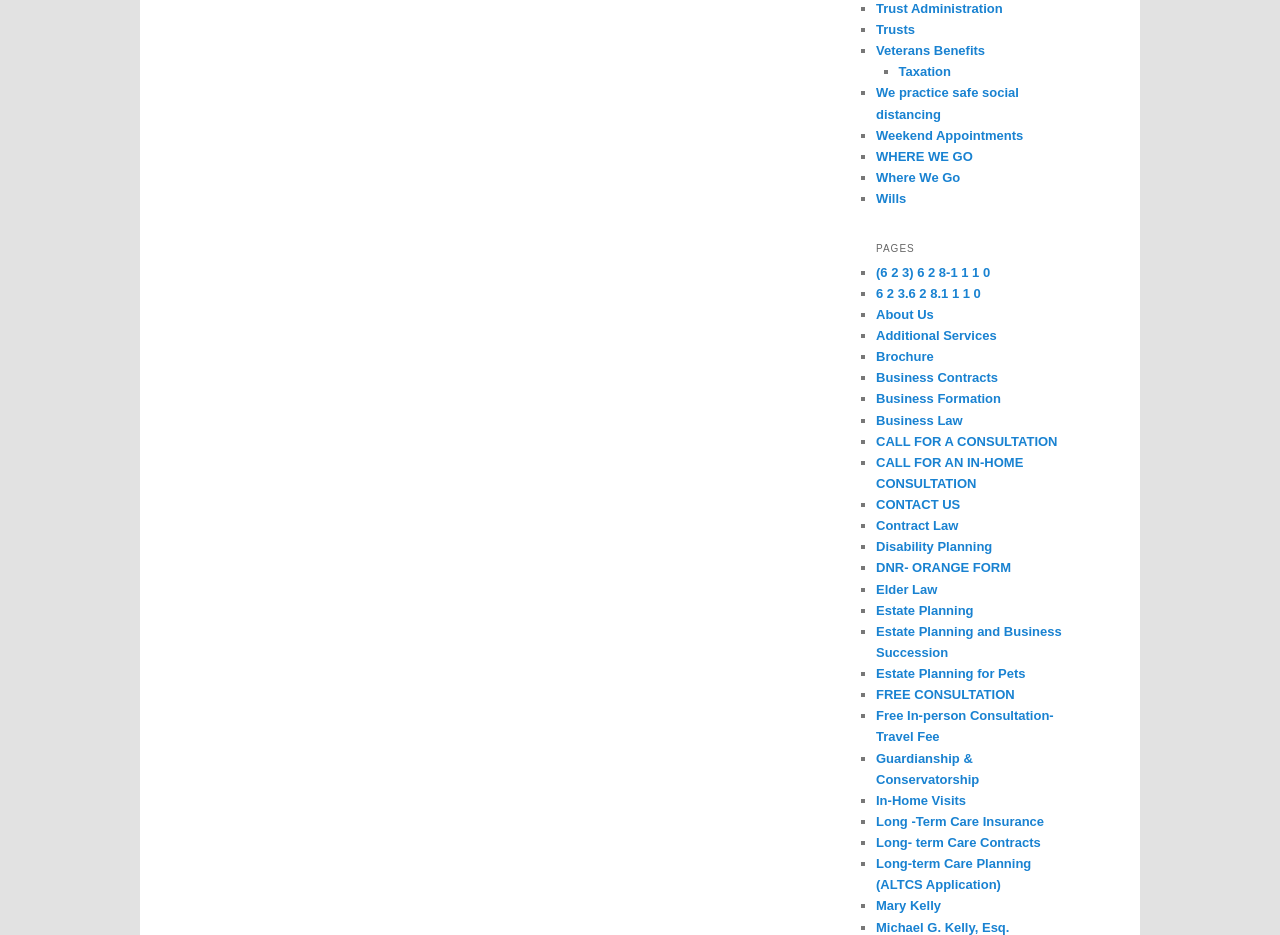Please determine the bounding box coordinates of the element's region to click in order to carry out the following instruction: "Click About Us". The coordinates should be four float numbers between 0 and 1, i.e., [left, top, right, bottom].

[0.684, 0.328, 0.73, 0.344]